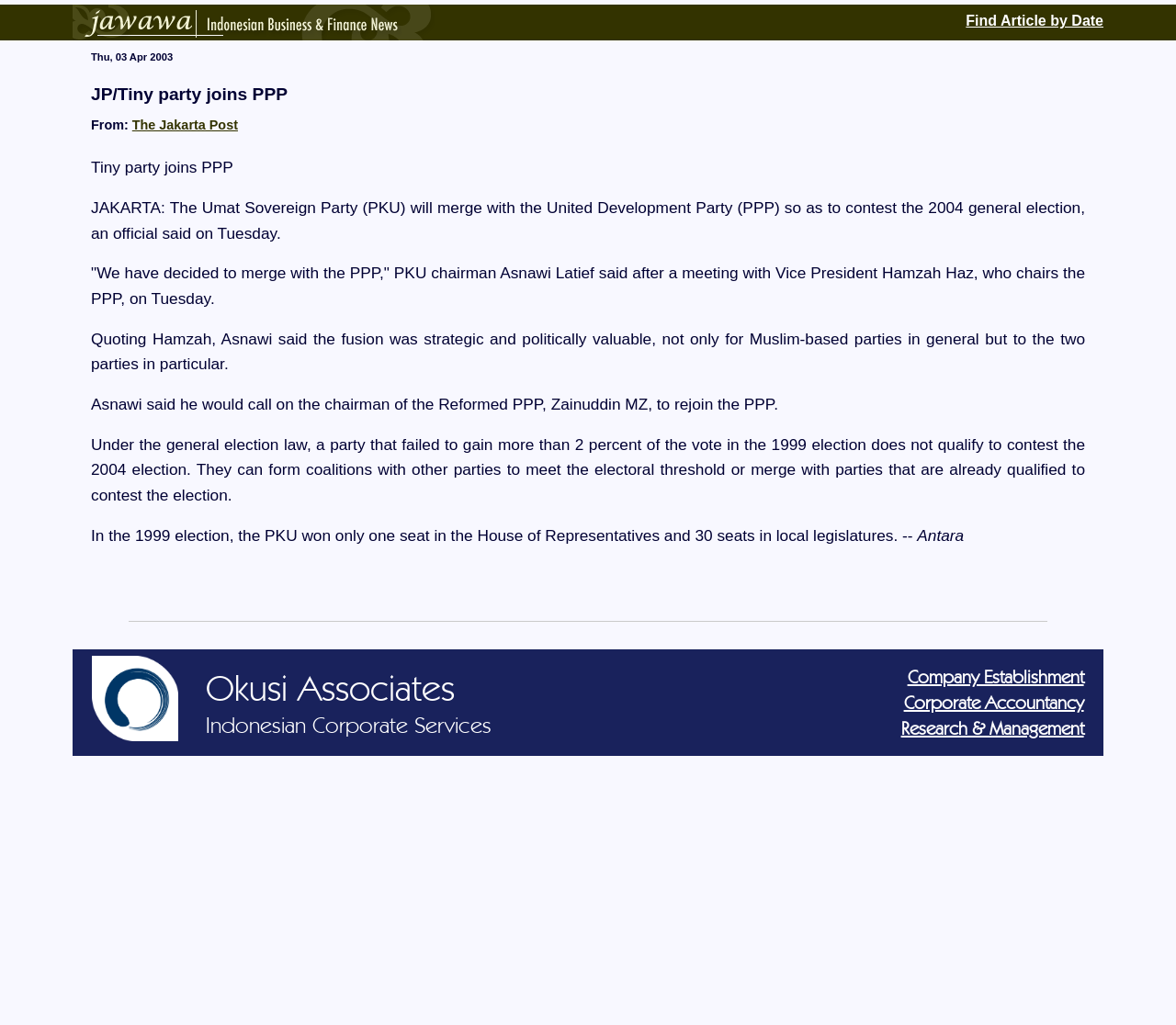What is the date of the article?
Using the visual information, respond with a single word or phrase.

Thu, 03 Apr 2003